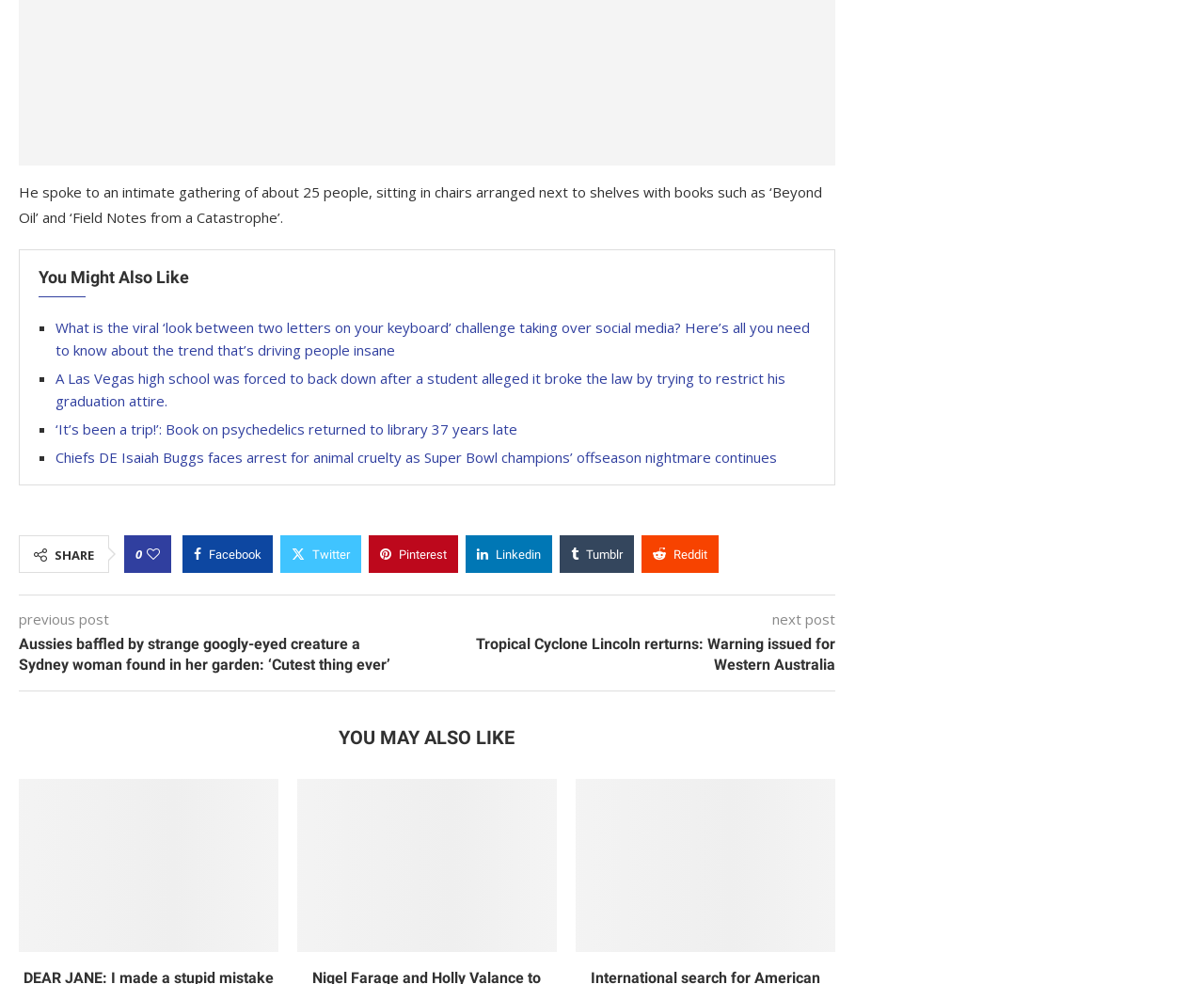Locate the bounding box coordinates of the clickable area needed to fulfill the instruction: "Check WordPress".

None